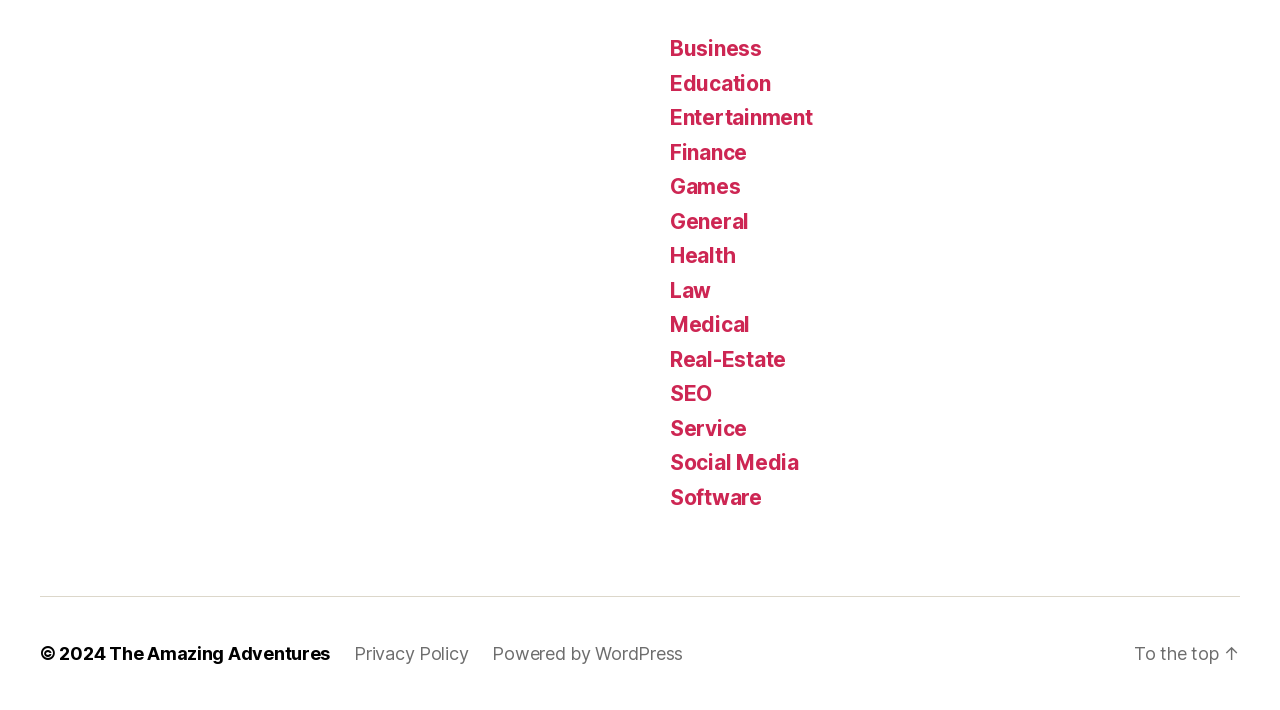What is the last category in the list?
Provide a short answer using one word or a brief phrase based on the image.

Software